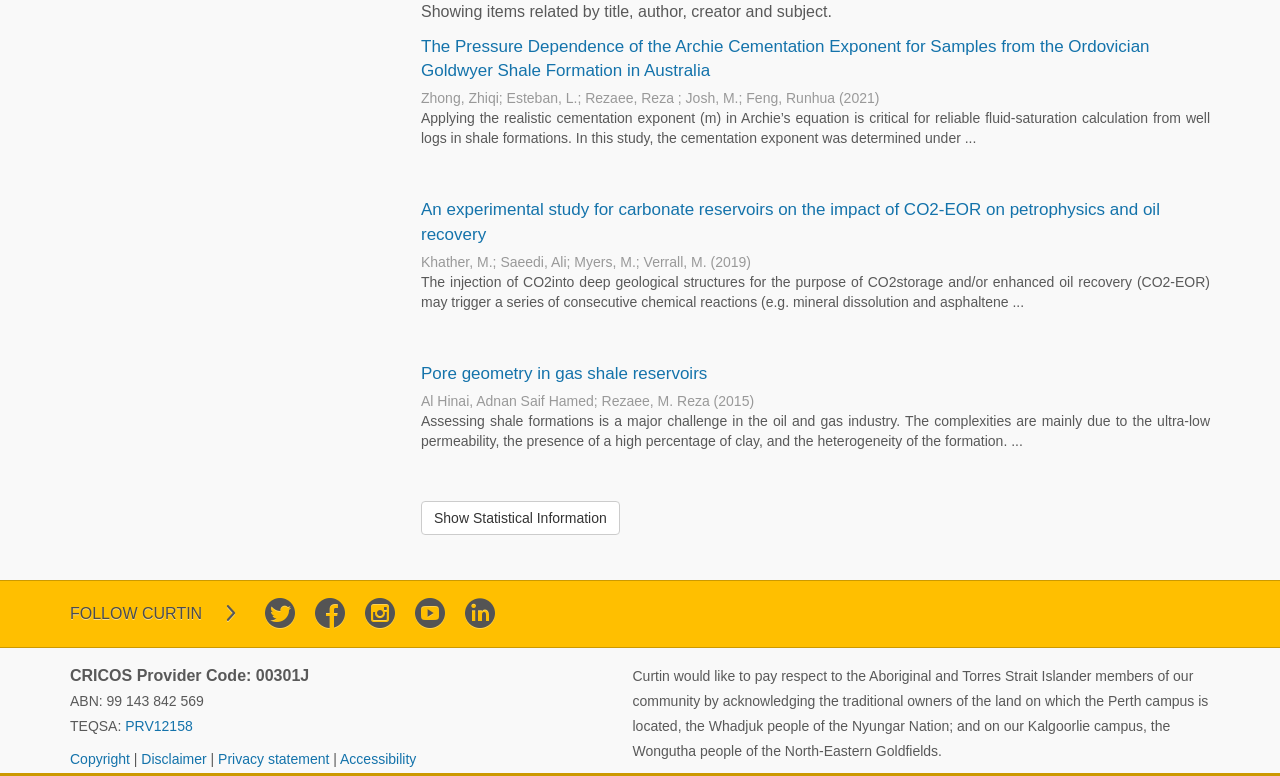Show the bounding box coordinates for the element that needs to be clicked to execute the following instruction: "Share this article via email". Provide the coordinates in the form of four float numbers between 0 and 1, i.e., [left, top, right, bottom].

None